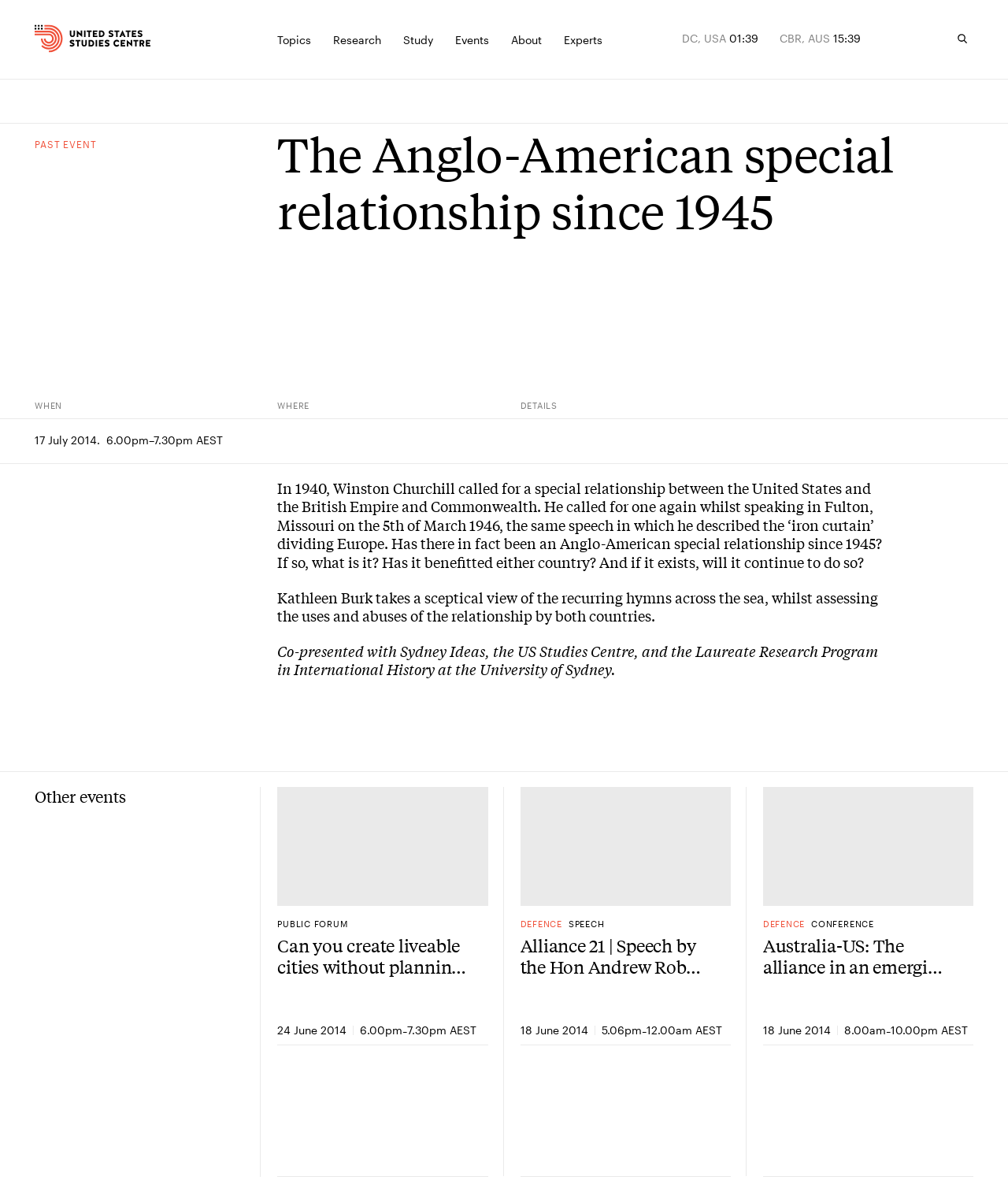Please identify the bounding box coordinates of the area that needs to be clicked to follow this instruction: "Click the Experts link".

[0.56, 0.025, 0.598, 0.041]